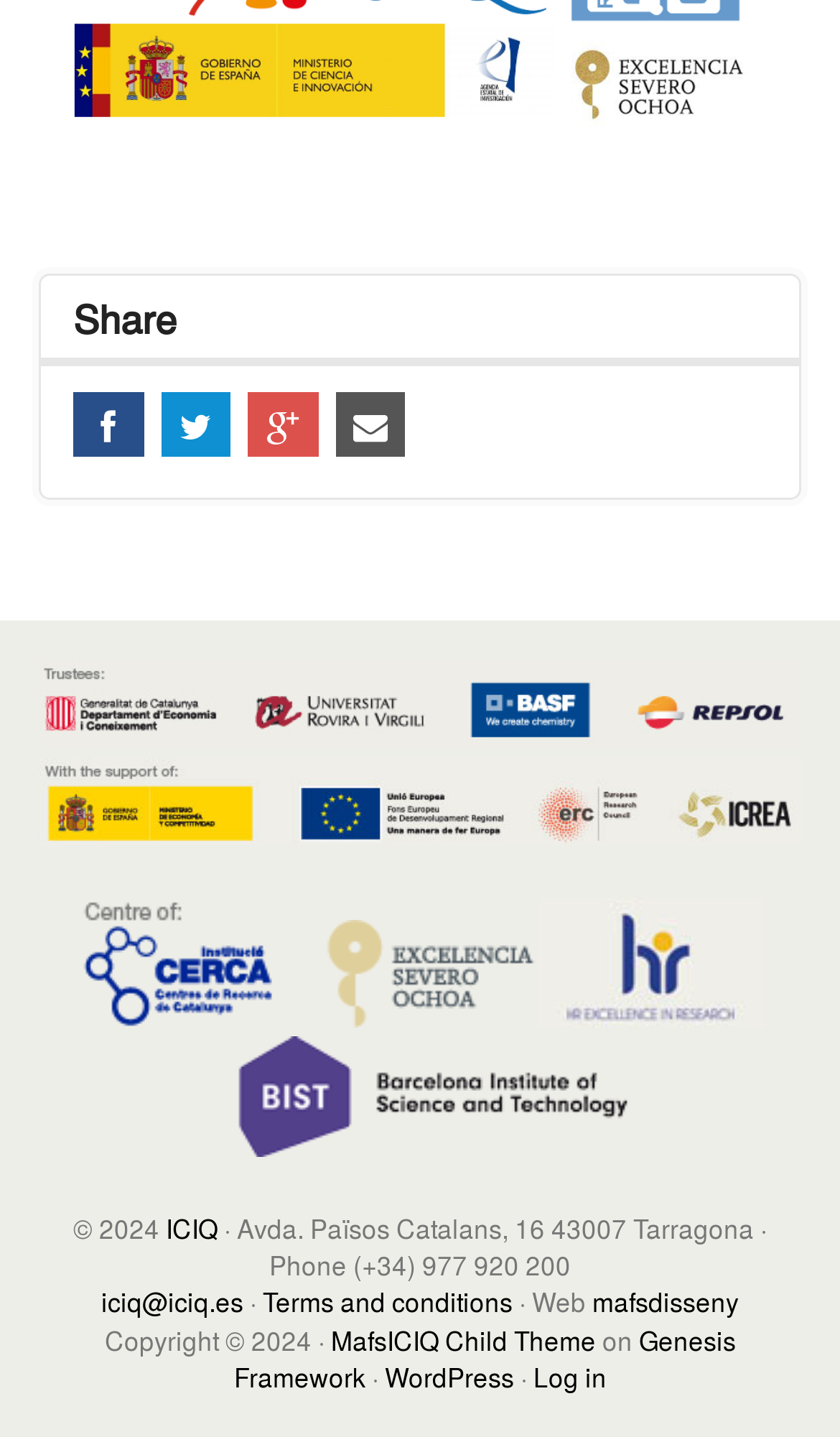Highlight the bounding box coordinates of the element that should be clicked to carry out the following instruction: "Visit ICIQ". The coordinates must be given as four float numbers ranging from 0 to 1, i.e., [left, top, right, bottom].

[0.19, 0.84, 0.259, 0.867]